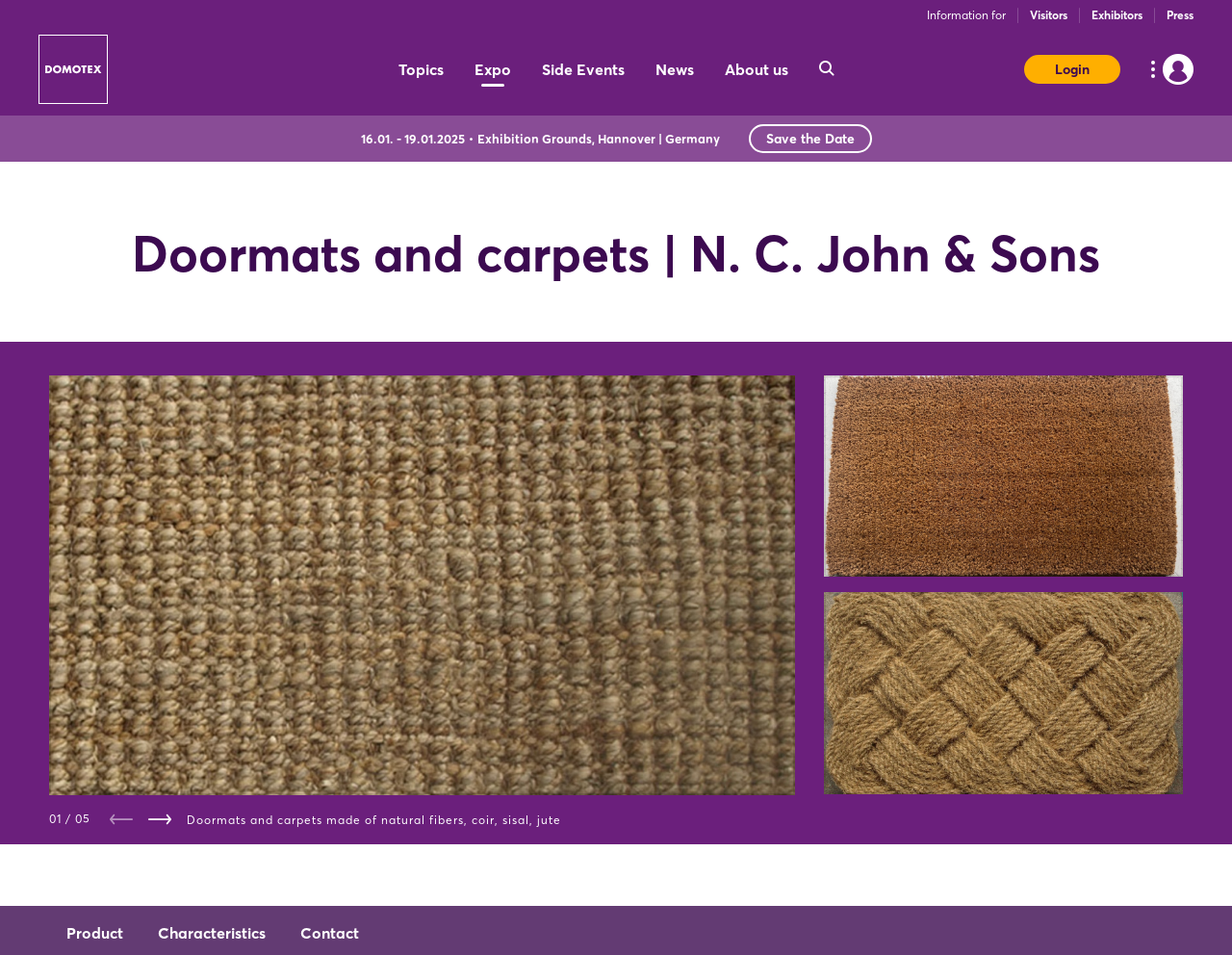Identify and provide the main heading of the webpage.

Contact at DOMOTEX